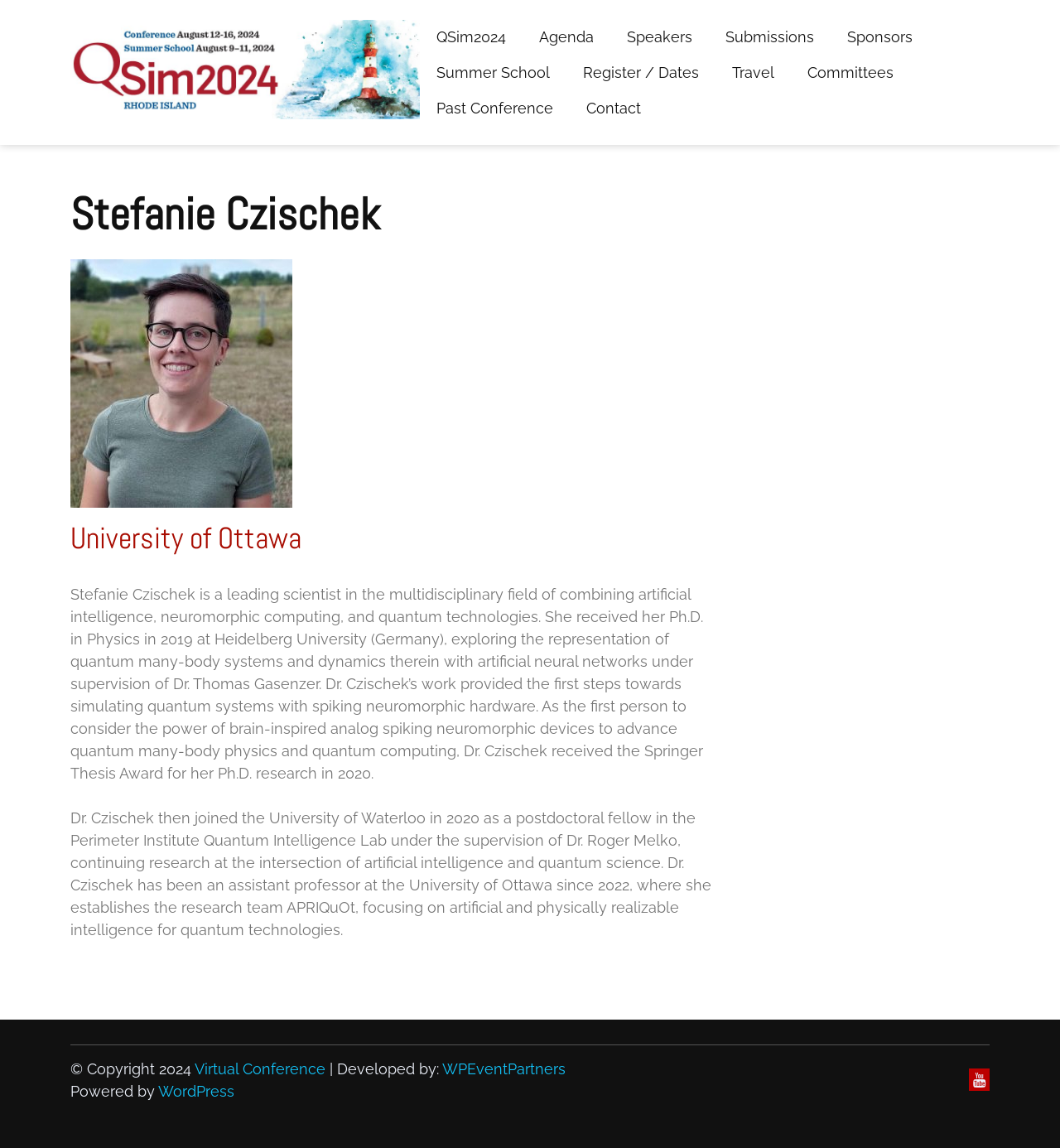Find the bounding box coordinates for the area that should be clicked to accomplish the instruction: "Contact Stefanie Czischek".

[0.537, 0.079, 0.62, 0.11]